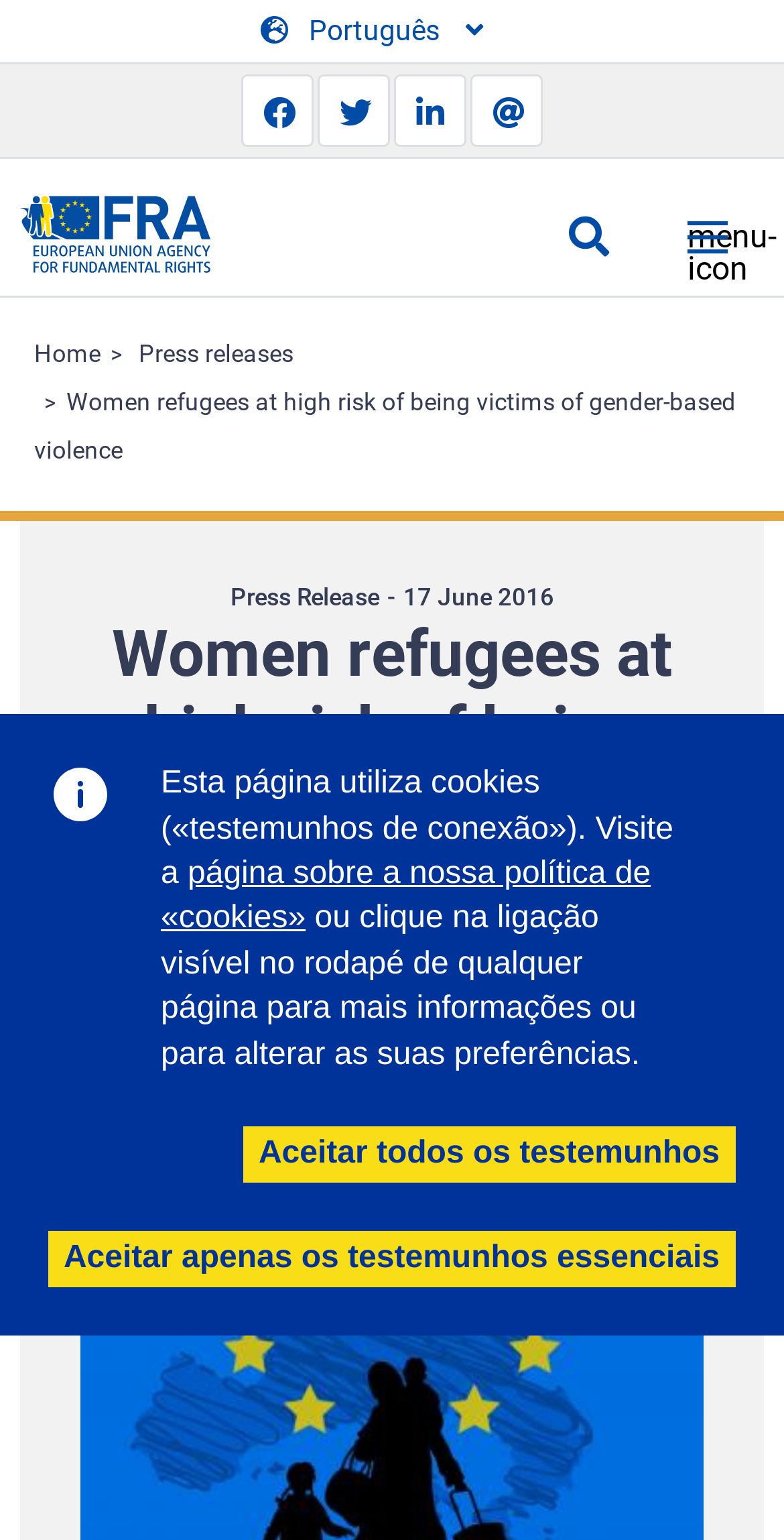Locate the bounding box coordinates of the clickable area to execute the instruction: "Search for something". Provide the coordinates as four float numbers between 0 and 1, represented as [left, top, right, bottom].

[0.697, 0.127, 0.805, 0.182]